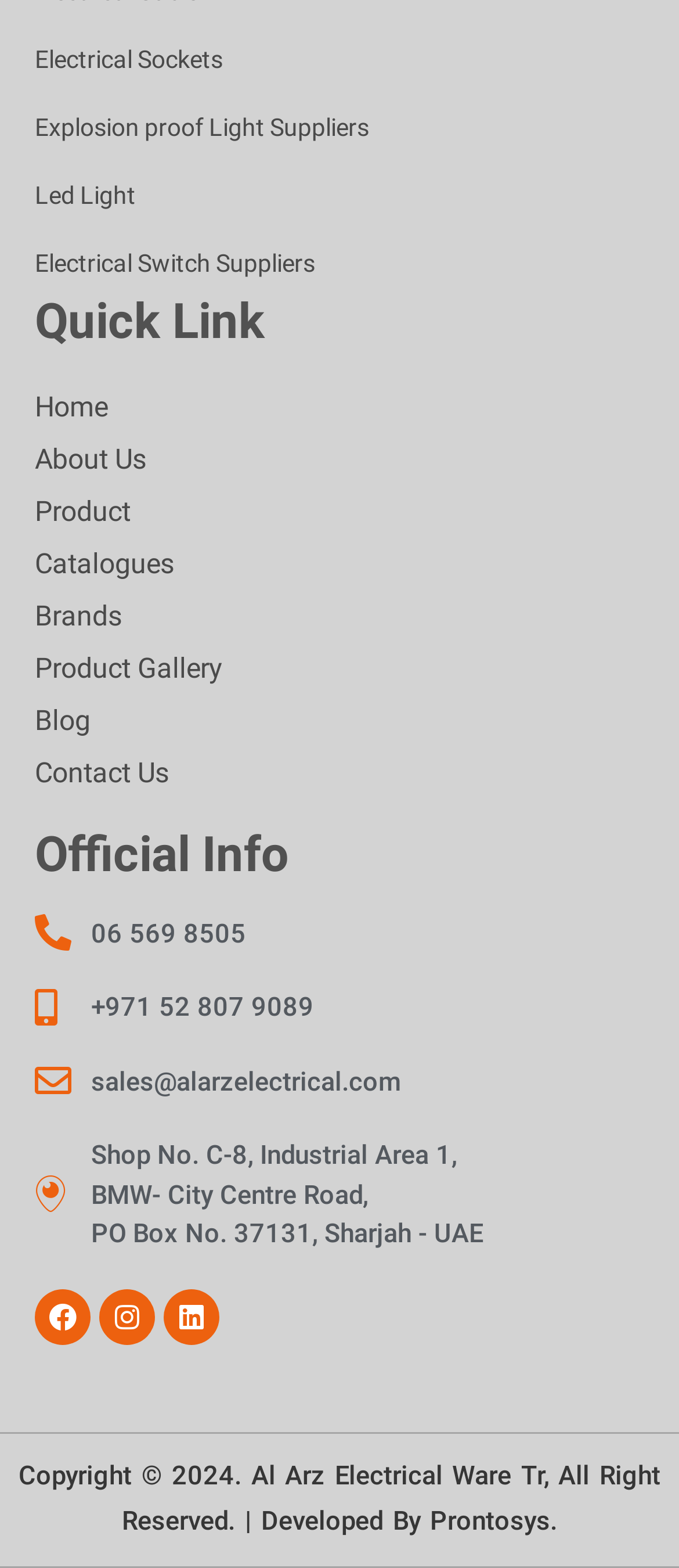Please identify the bounding box coordinates of the clickable region that I should interact with to perform the following instruction: "Check the Copyright information". The coordinates should be expressed as four float numbers between 0 and 1, i.e., [left, top, right, bottom].

[0.026, 0.928, 0.974, 0.984]